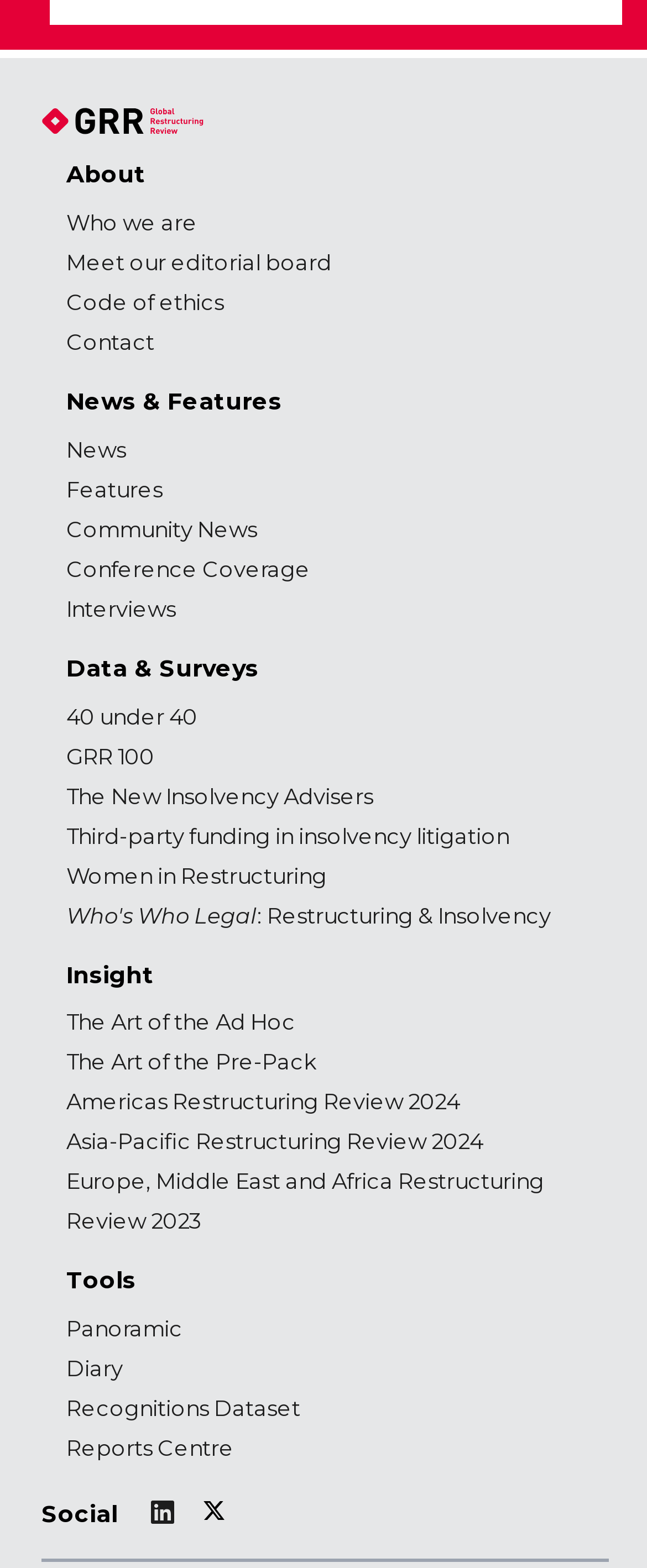What is the logo at the top left corner?
Using the details from the image, give an elaborate explanation to answer the question.

The logo is located at the top left corner of the webpage, with a bounding box coordinate of [0.064, 0.069, 0.314, 0.086]. It is an image element with the description 'GRR logo'.